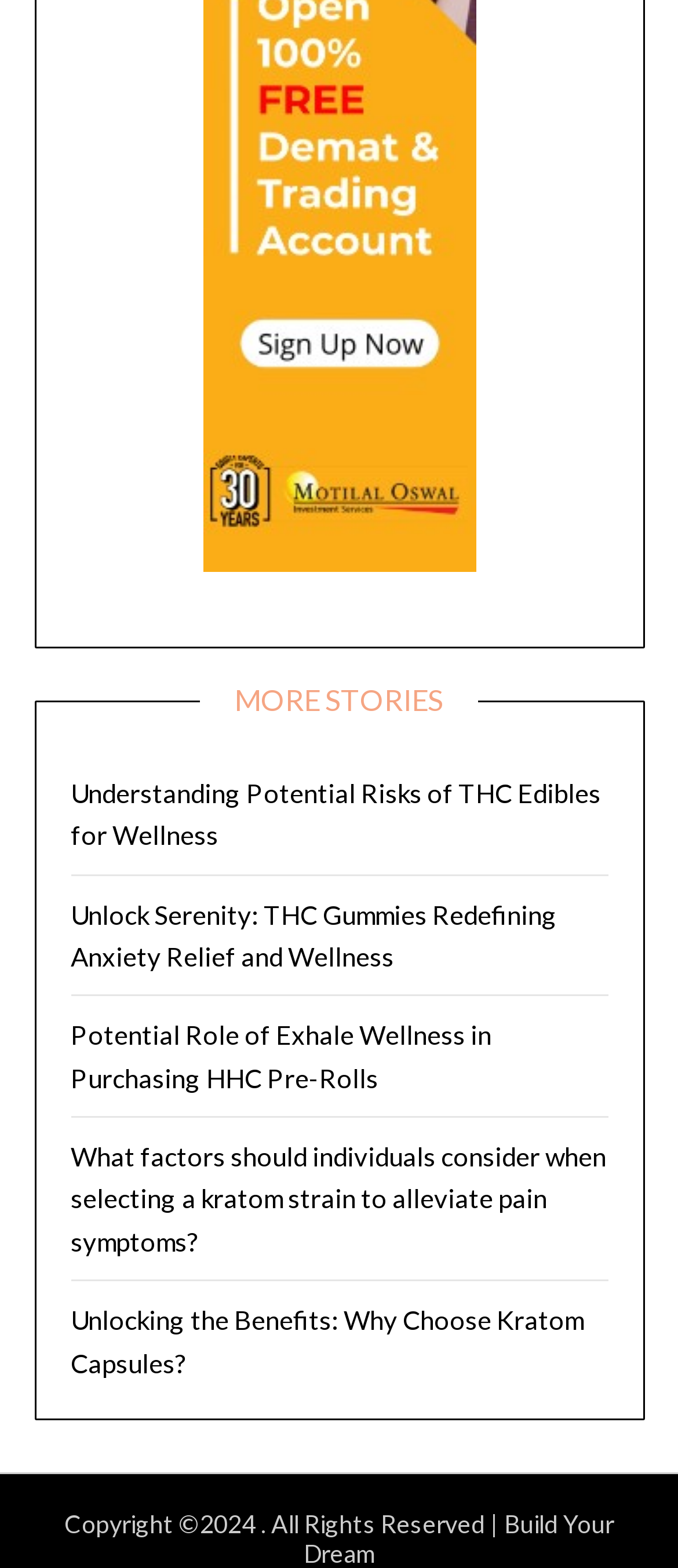What is the theme of the webpage?
Please provide a single word or phrase as the answer based on the screenshot.

Wellness and health